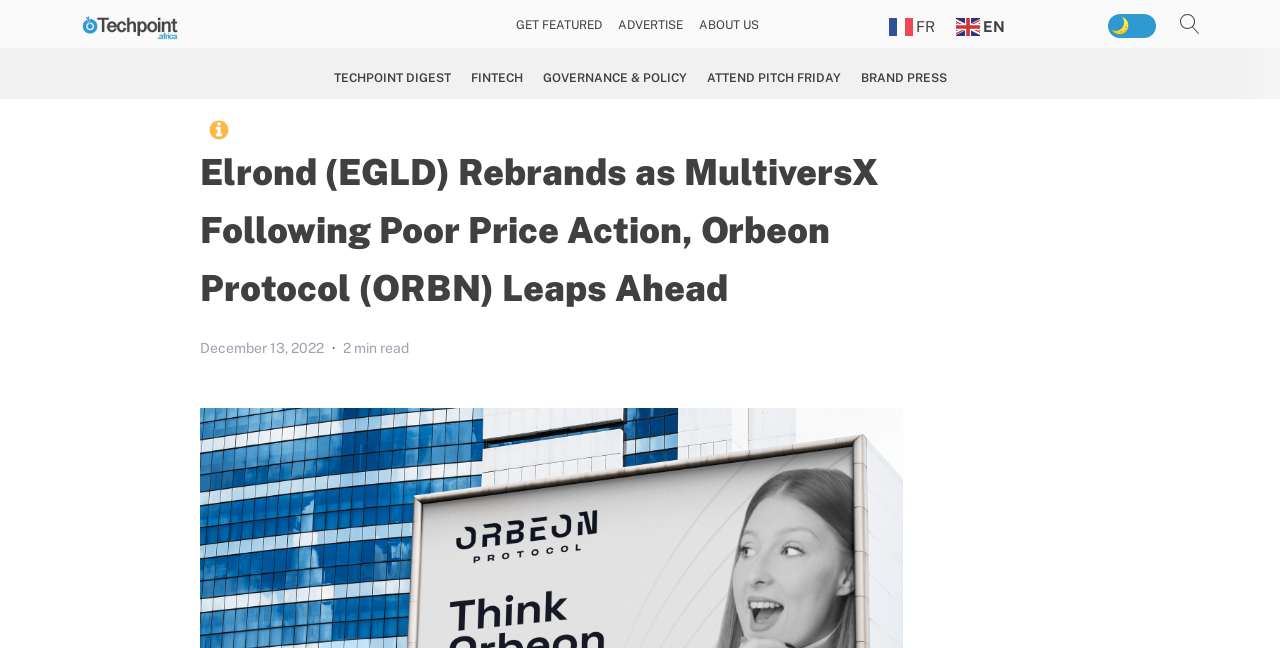Show the bounding box coordinates of the region that should be clicked to follow the instruction: "Click on GET FEATURED."

[0.403, 0.024, 0.47, 0.054]